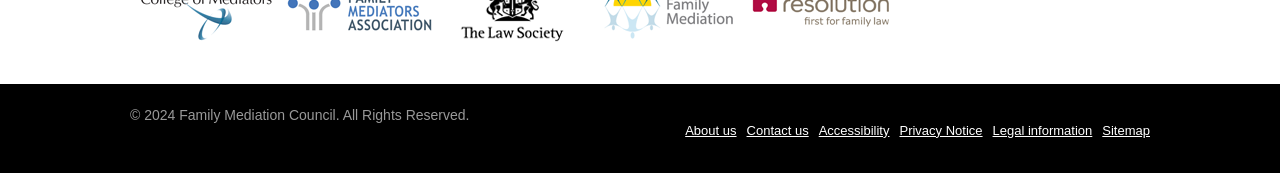What is the copyright year?
Carefully examine the image and provide a detailed answer to the question.

At the bottom of the webpage, I found a copyright notice that states '© 2024 Family Mediation Council. All Rights Reserved.' This notice indicates the year in which the copyright was claimed, which is 2024.